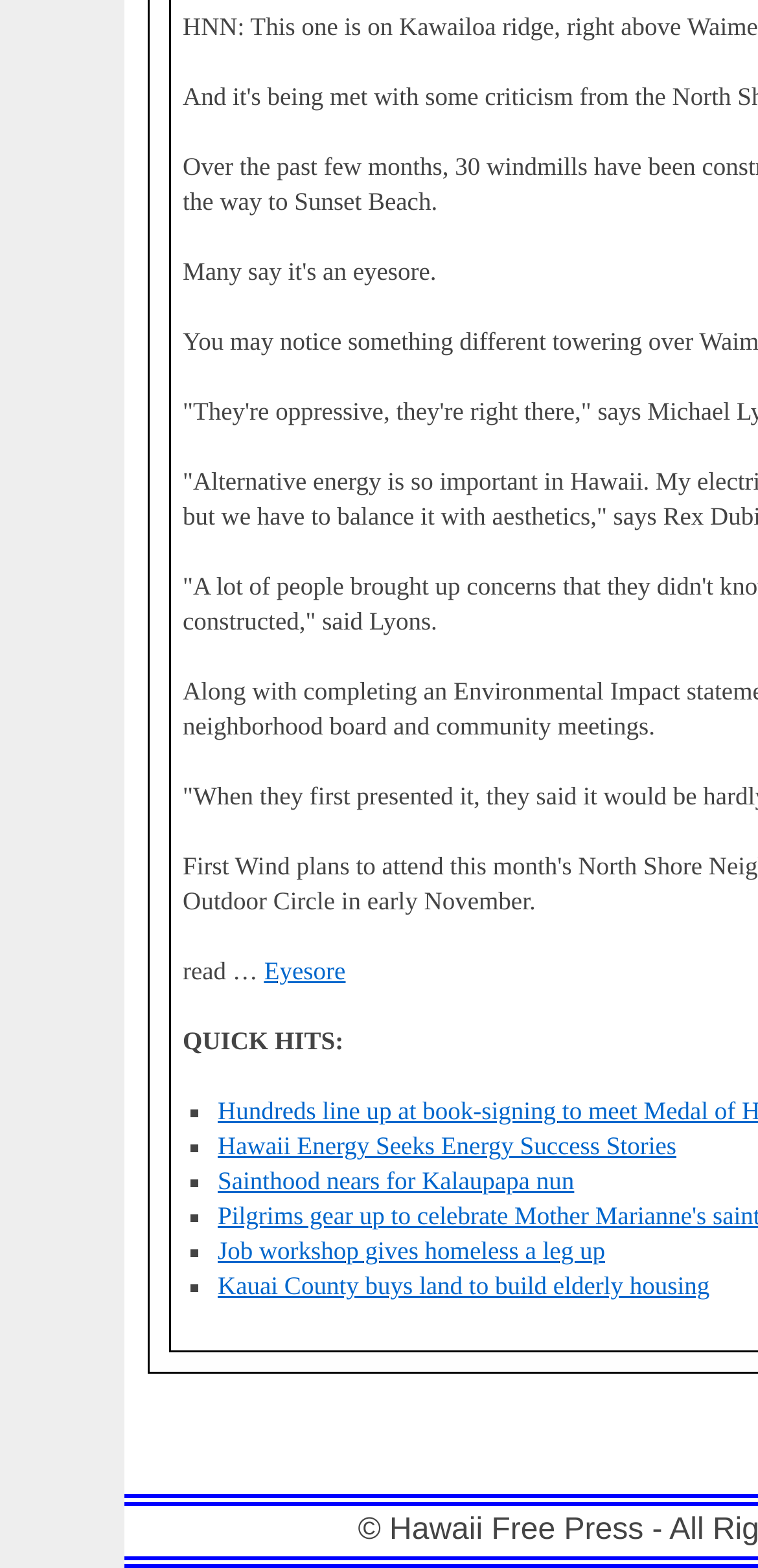Locate the bounding box coordinates for the element described below: "Sainthood nears for Kalaupapa nun". The coordinates must be four float values between 0 and 1, formatted as [left, top, right, bottom].

[0.287, 0.745, 0.757, 0.762]